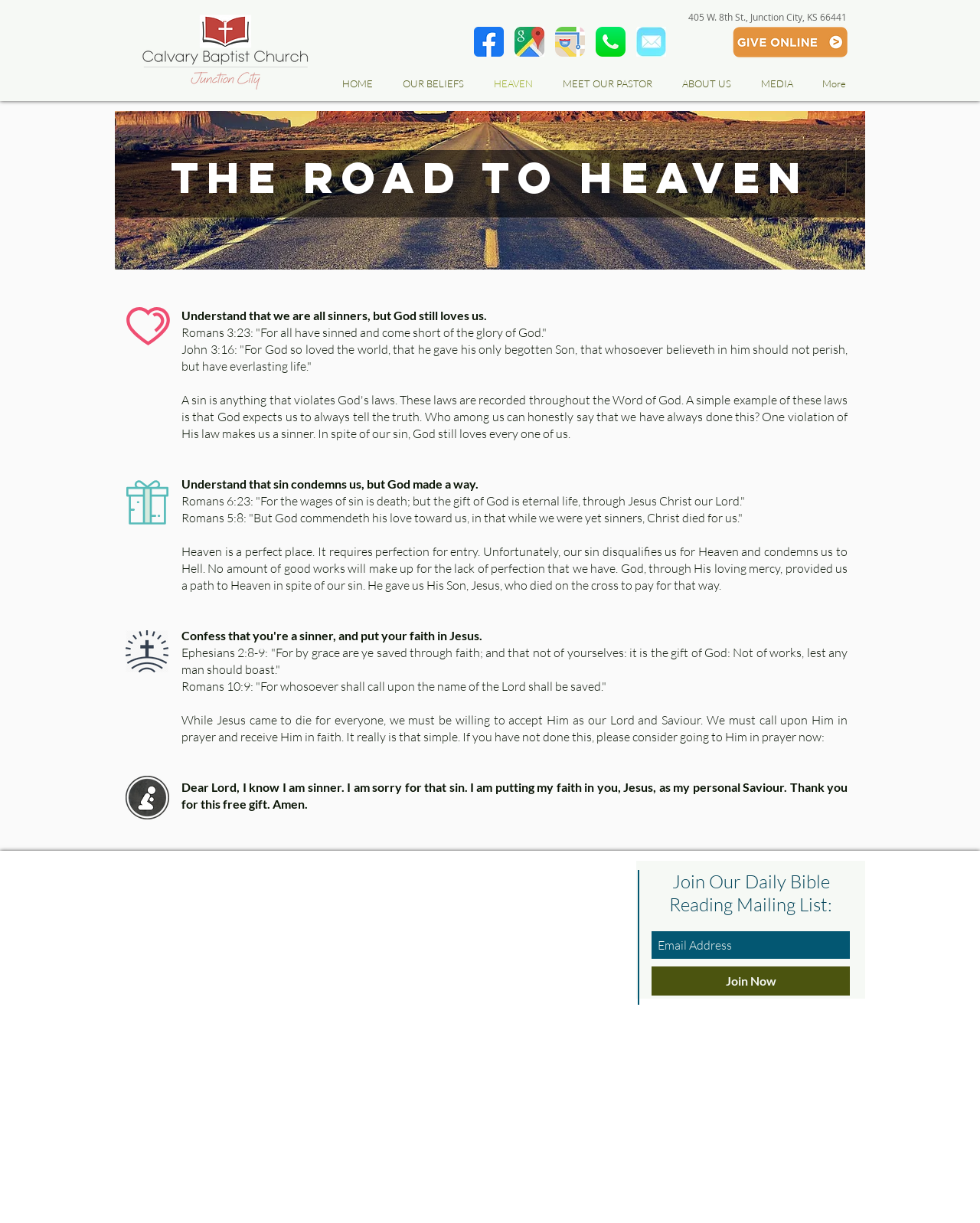Locate the bounding box of the UI element with the following description: "aria-label="Apple Map Location"".

[0.566, 0.022, 0.597, 0.046]